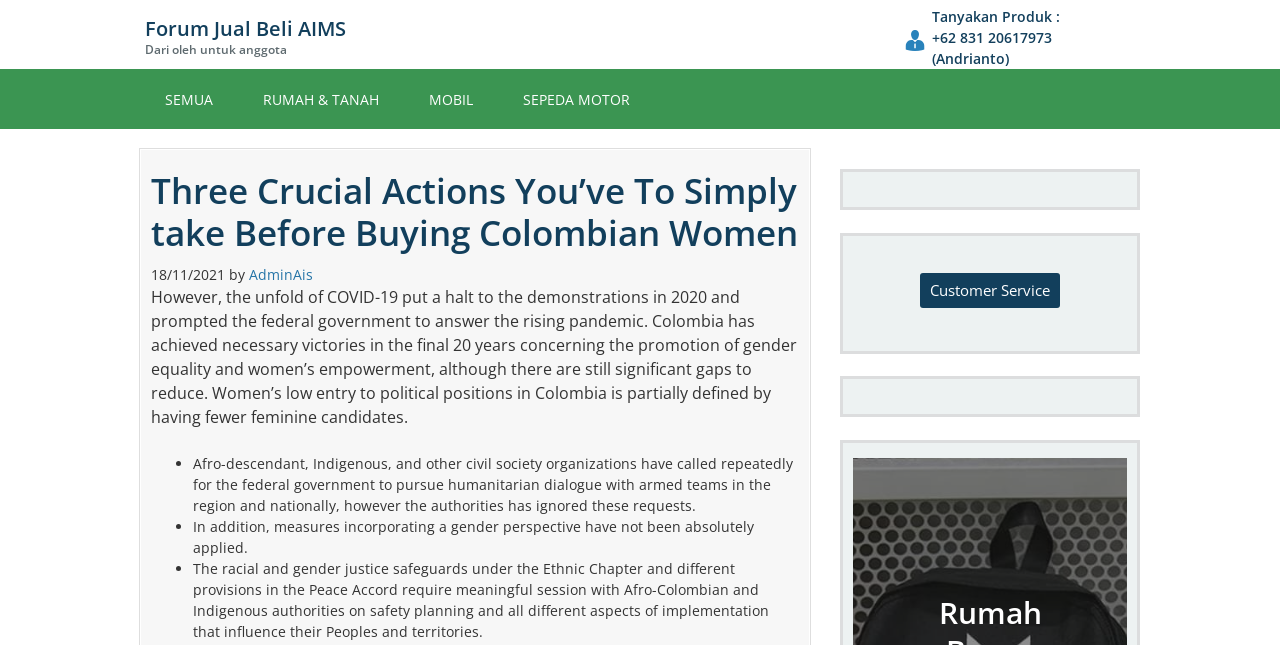Determine the bounding box coordinates of the element's region needed to click to follow the instruction: "Read the article about Colombian women". Provide these coordinates as four float numbers between 0 and 1, formatted as [left, top, right, bottom].

[0.118, 0.264, 0.624, 0.409]